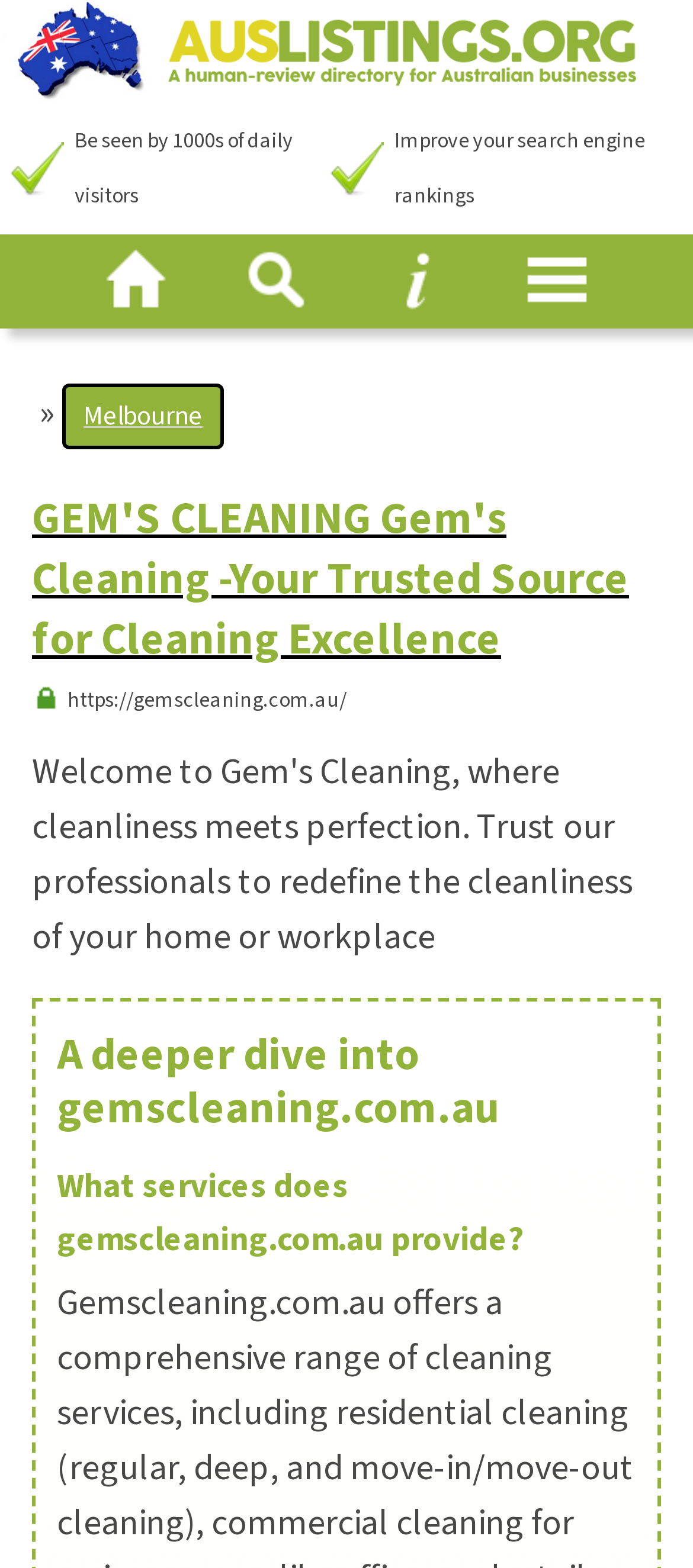Write a detailed summary of the webpage.

The webpage appears to be a business website for Gem's Cleaning, a cleaning services company based in Melbourne, Victoria. At the top of the page, there is a header section that contains the company's logo and a navigation menu with links to different sections of the website.

Below the header, there is a table with two rows. The first row contains a cell with a bullet point list of two benefits of using Gem's Cleaning, namely being seen by thousands of daily visitors and improving search engine rankings. Each bullet point is accompanied by a small image.

The second row of the table contains a cell with a horizontal menu bar that includes links to the home page, search, and multiple menu options. Each link is accompanied by a small image.

Further down the page, there is a section that appears to be a brief overview of the company. It contains a heading with the company's name and a brief description, as well as an image of an SSL certificate and a link to the company's website. There are also two headings that suggest the page may provide more information about the company and its services.

Overall, the webpage has a simple and organized layout, with a focus on promoting Gem's Cleaning and its services.